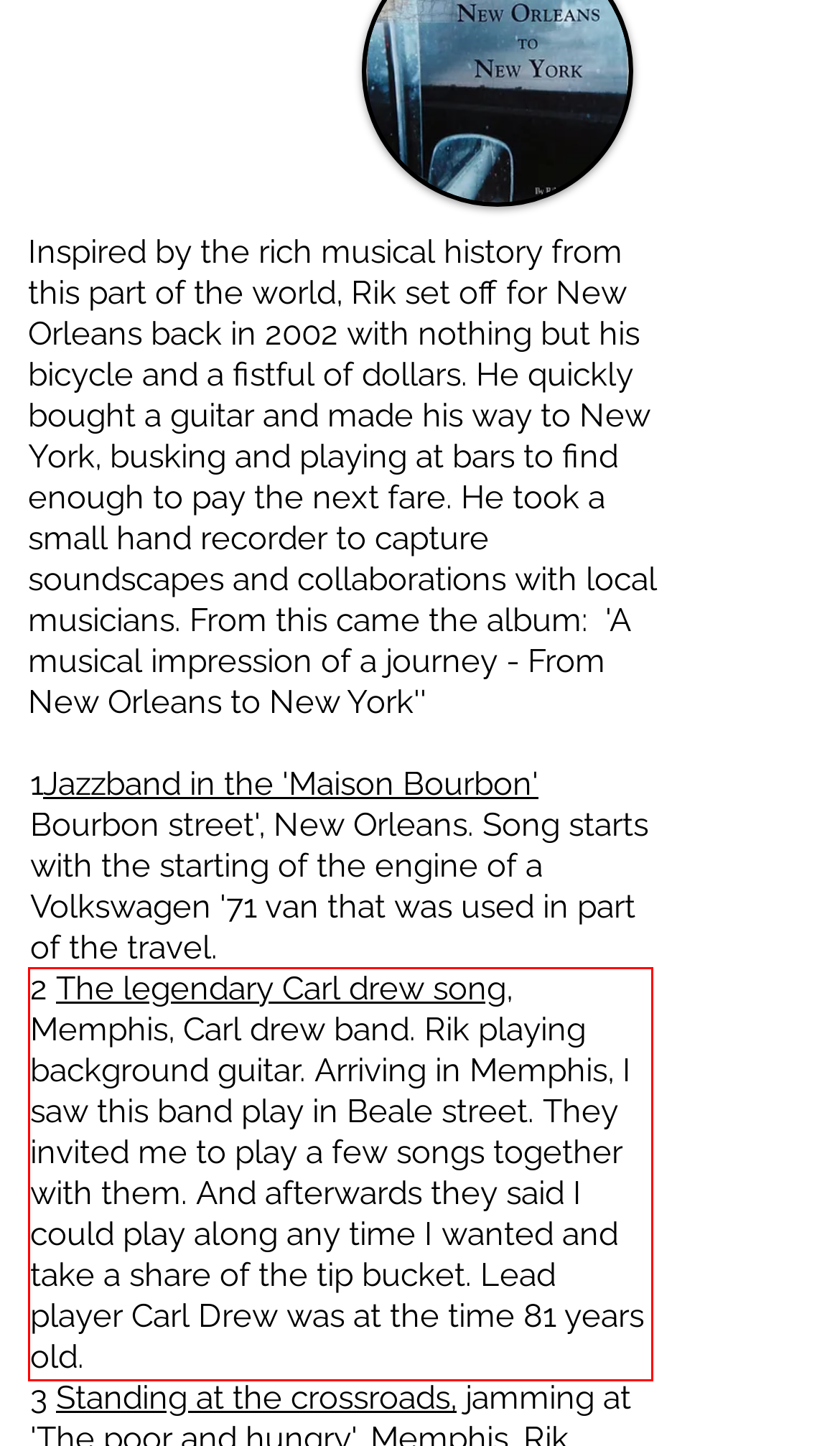Using the provided webpage screenshot, identify and read the text within the red rectangle bounding box.

2 The legendary Carl drew song, Memphis, Carl drew band. Rik playing background guitar. Arriving in Memphis, I saw this band play in Beale street. They invited me to play a few songs together with them. And afterwards they said I could play along any time I wanted and take a share of the tip bucket. Lead player Carl Drew was at the time 81 years old.